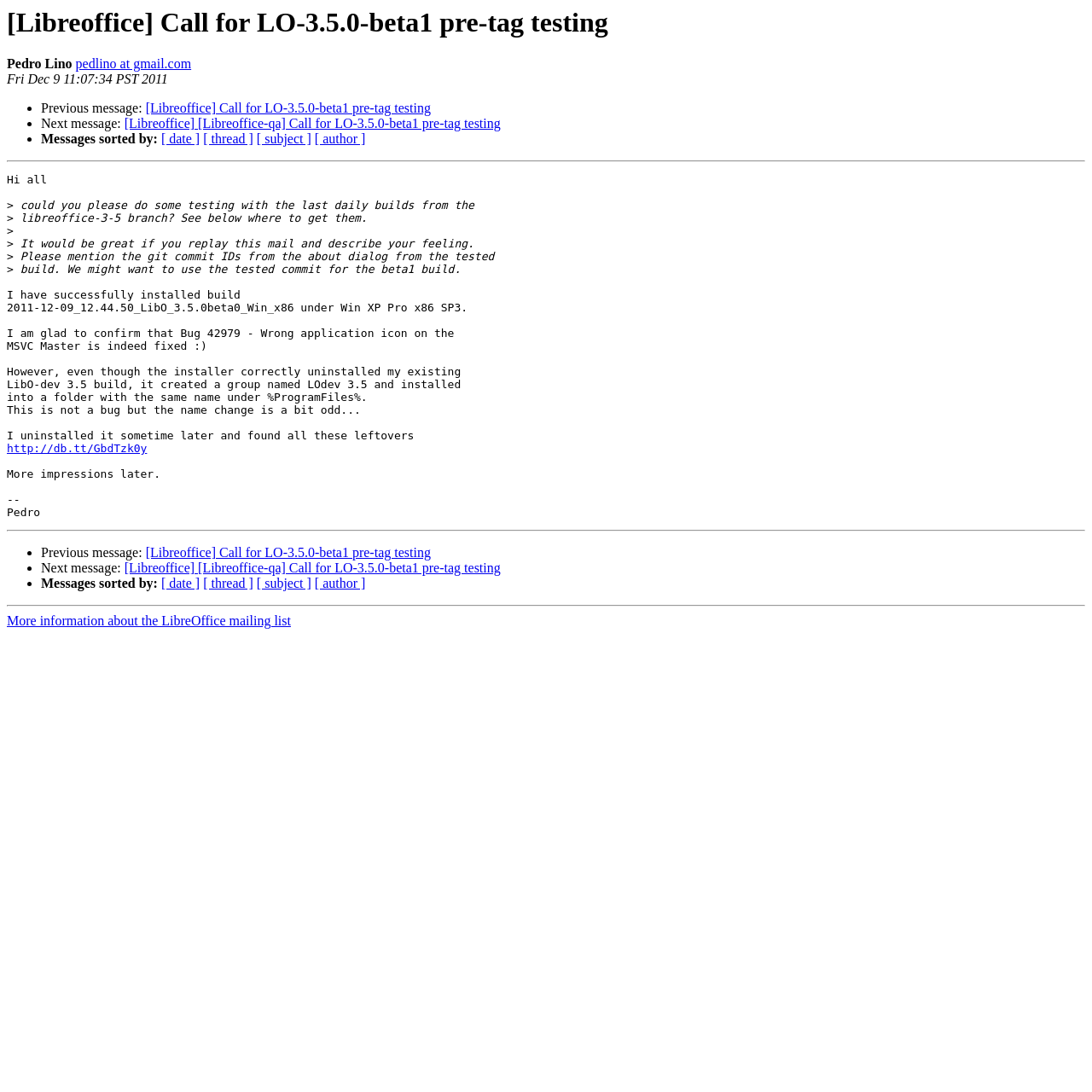What is the link to the file shared by the author?
Use the image to give a comprehensive and detailed response to the question.

The link to the file shared by the author is http://db.tt/GbdTzk0y, which is mentioned in the email body. The author is sharing a file related to the testing of LibreOffice.